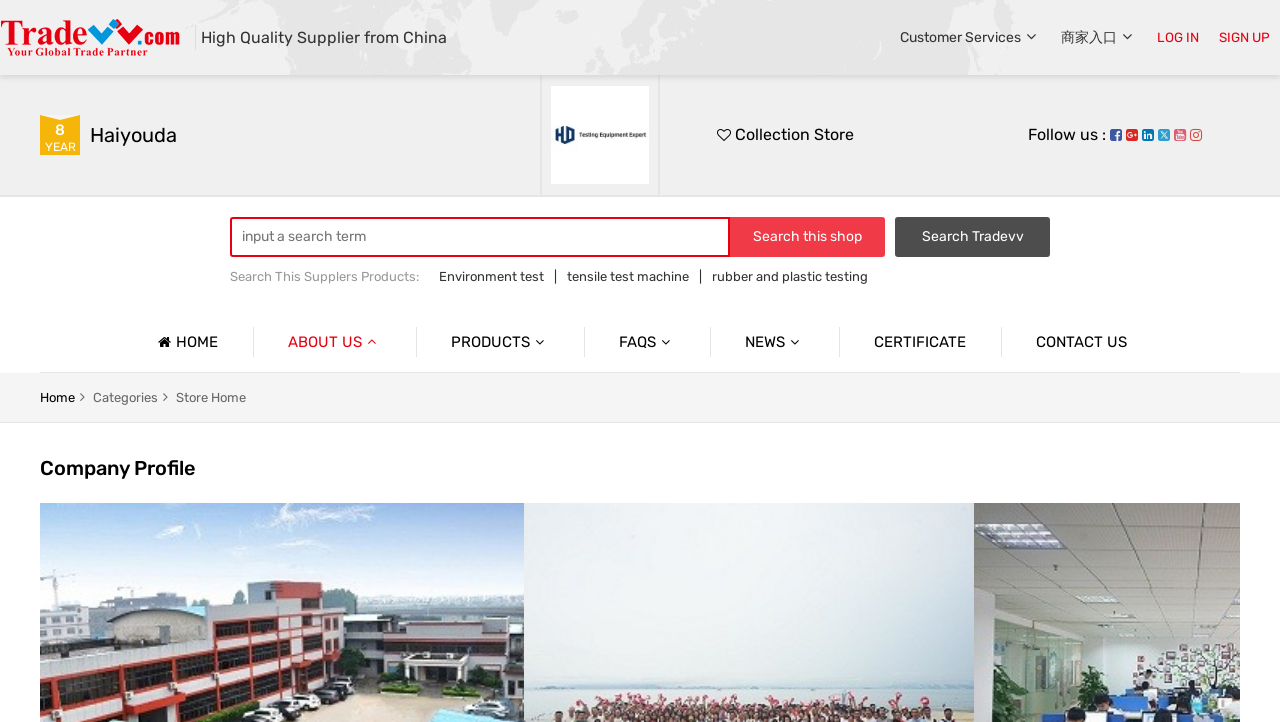What social media platforms can you follow the company on?
With the help of the image, please provide a detailed response to the question.

The webpage displays several social media icons, including Facebook, Twitter, and others, indicating that the company can be followed on multiple social media platforms.